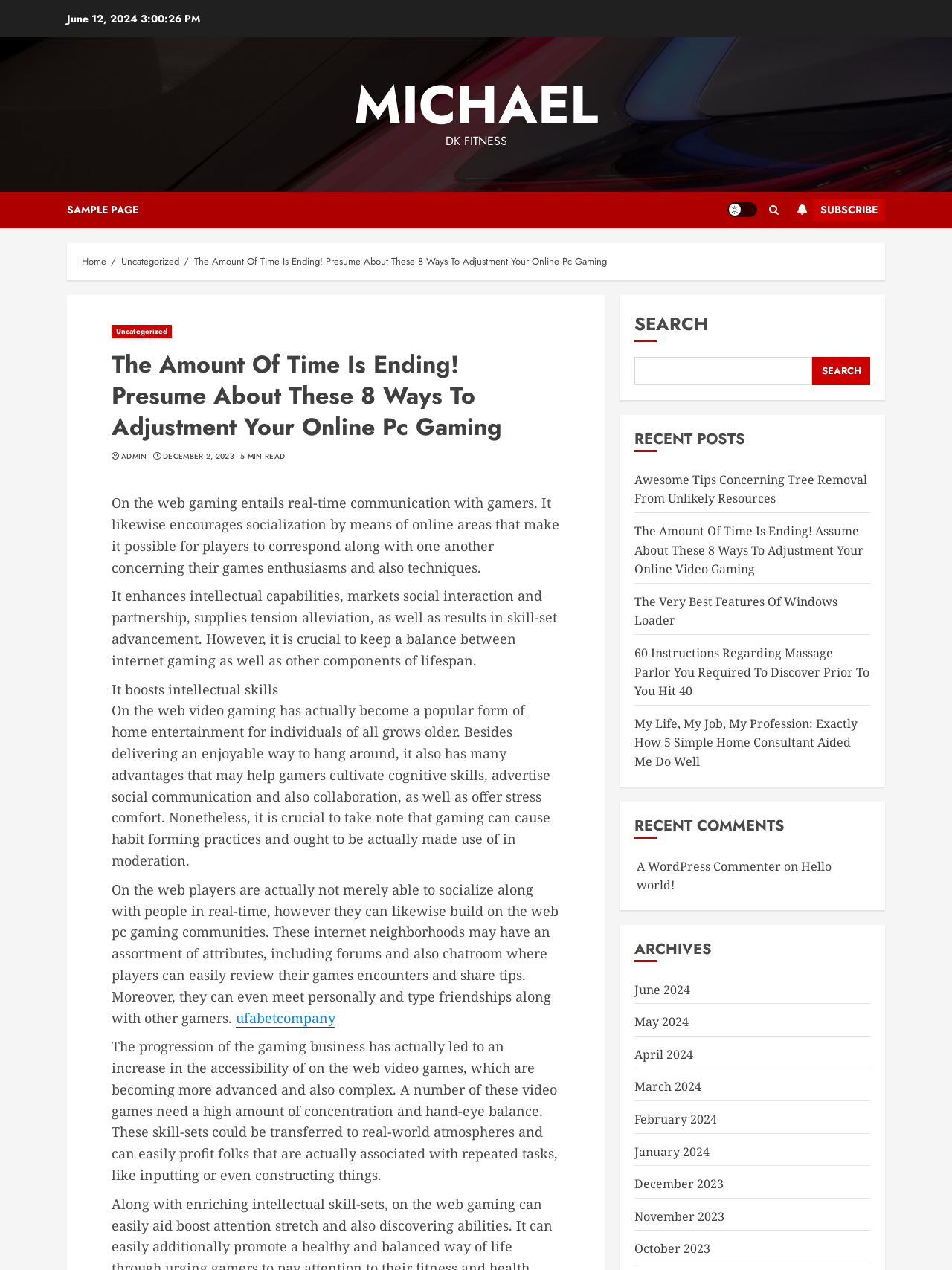Determine the bounding box for the UI element that matches this description: "A WordPress Commenter".

[0.669, 0.675, 0.821, 0.689]